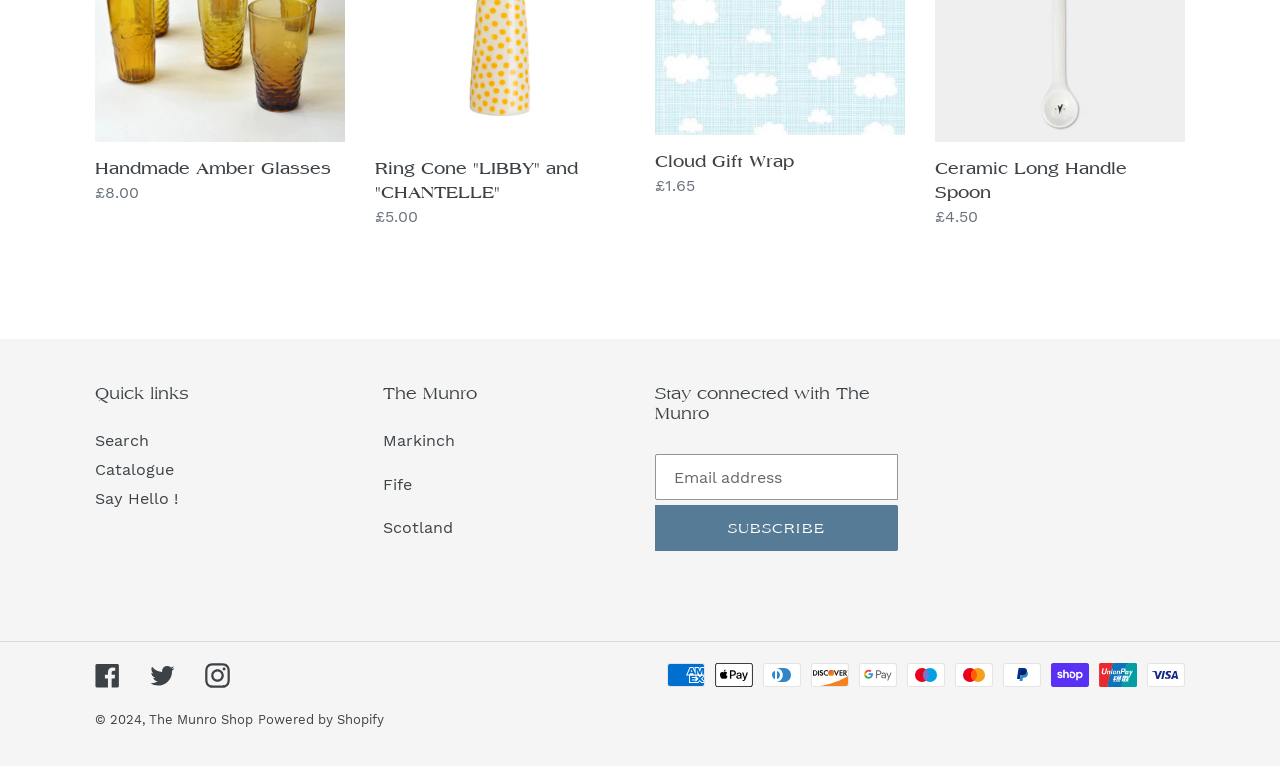Determine the bounding box coordinates of the clickable element to complete this instruction: "Search". Provide the coordinates in the format of four float numbers between 0 and 1, [left, top, right, bottom].

[0.074, 0.563, 0.116, 0.588]